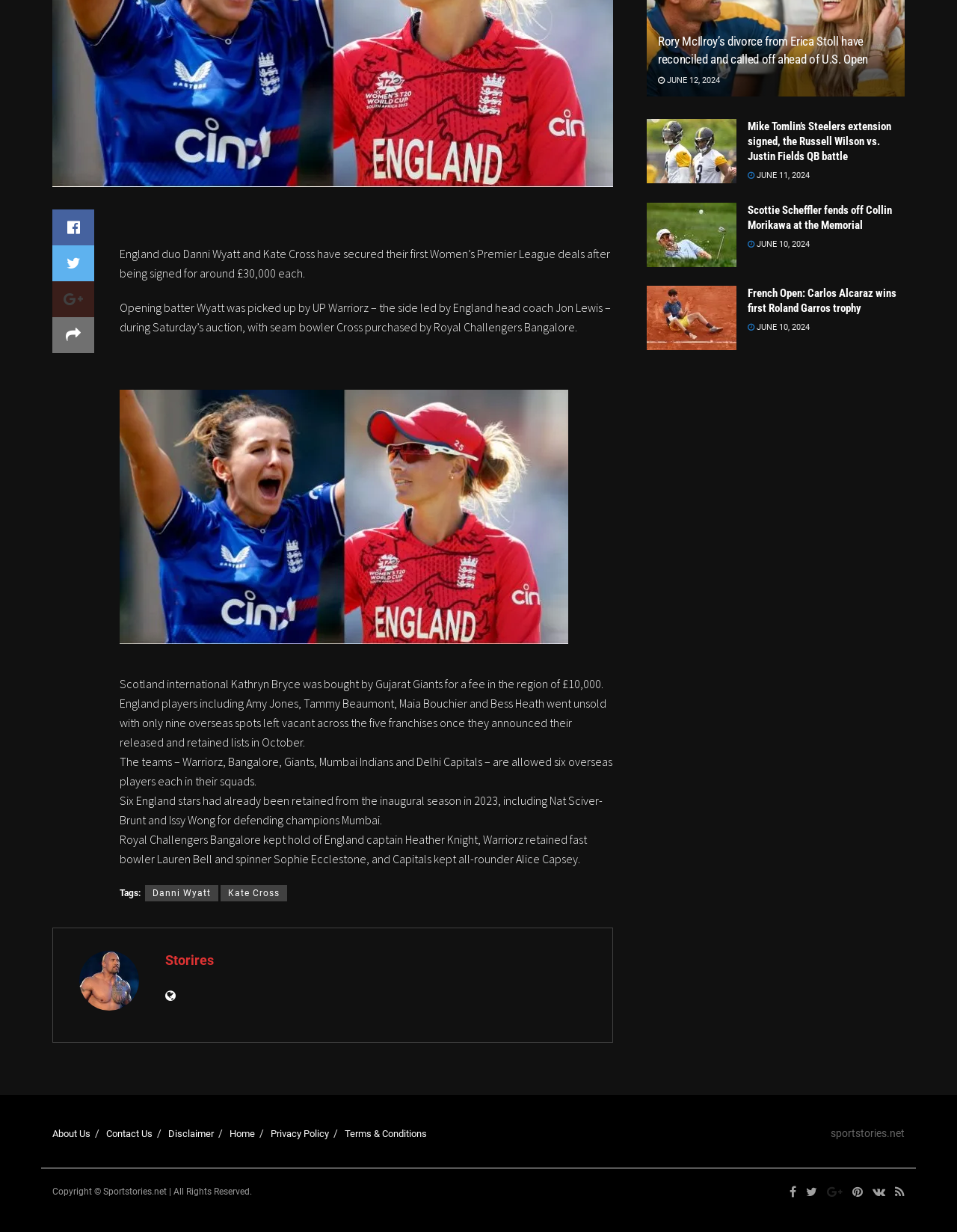Please specify the bounding box coordinates in the format (top-left x, top-left y, bottom-right x, bottom-right y), with values ranging from 0 to 1. Identify the bounding box for the UI component described as follows: Storires

[0.173, 0.773, 0.223, 0.786]